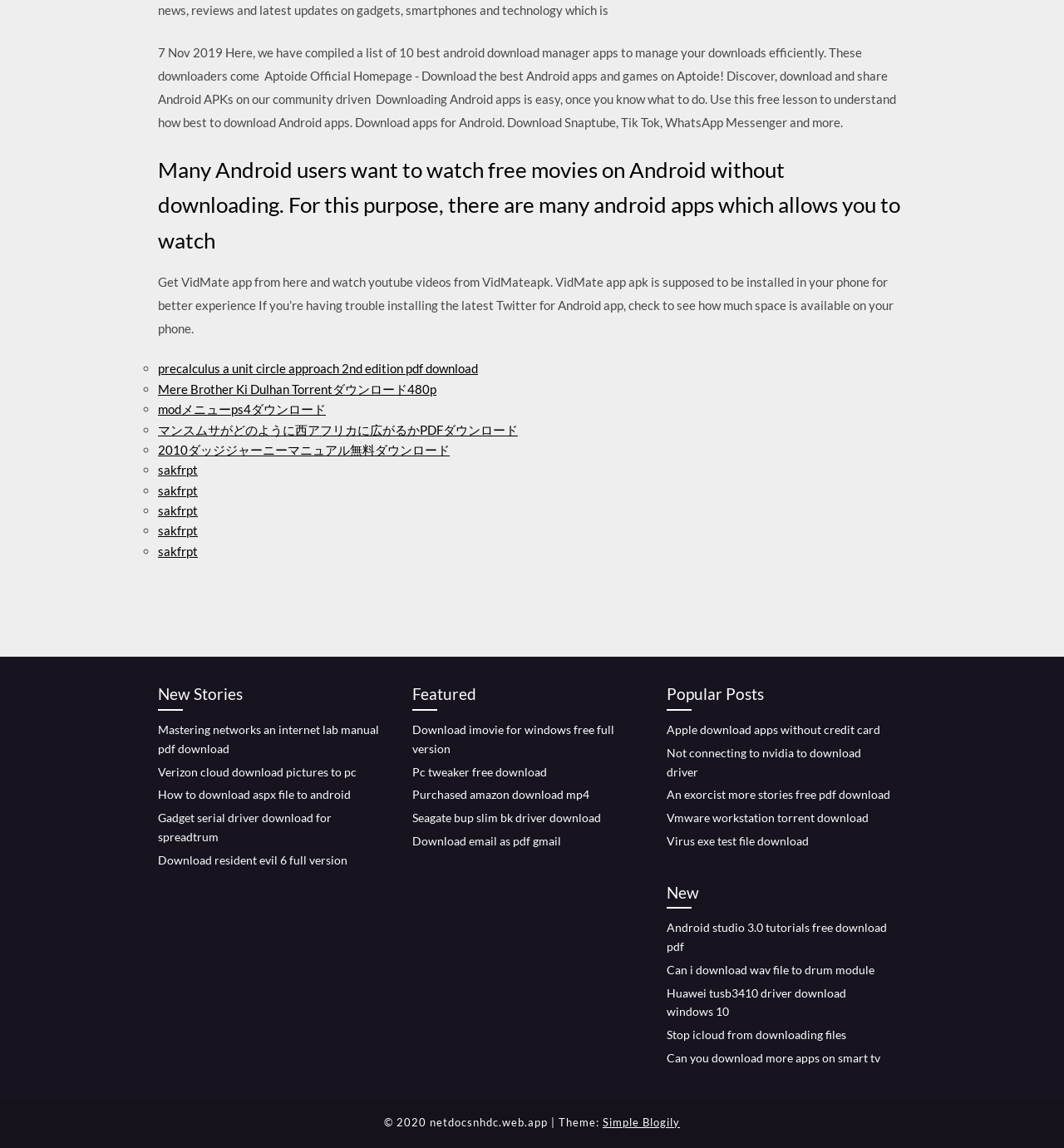Refer to the element description Pc tweaker free download and identify the corresponding bounding box in the screenshot. Format the coordinates as (top-left x, top-left y, bottom-right x, bottom-right y) with values in the range of 0 to 1.

[0.388, 0.666, 0.514, 0.678]